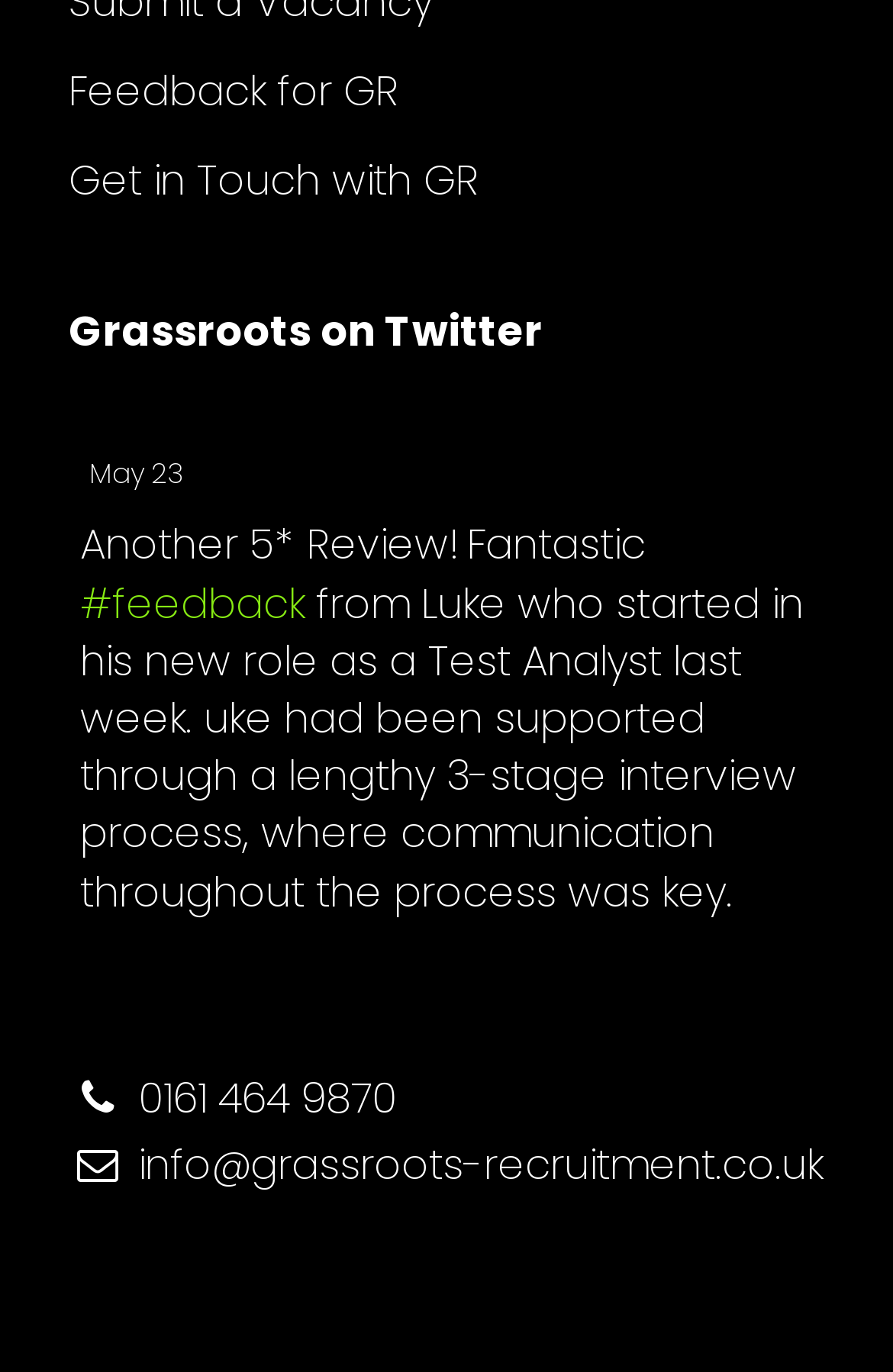What is the rating mentioned on the webpage?
Please use the visual content to give a single word or phrase answer.

5*